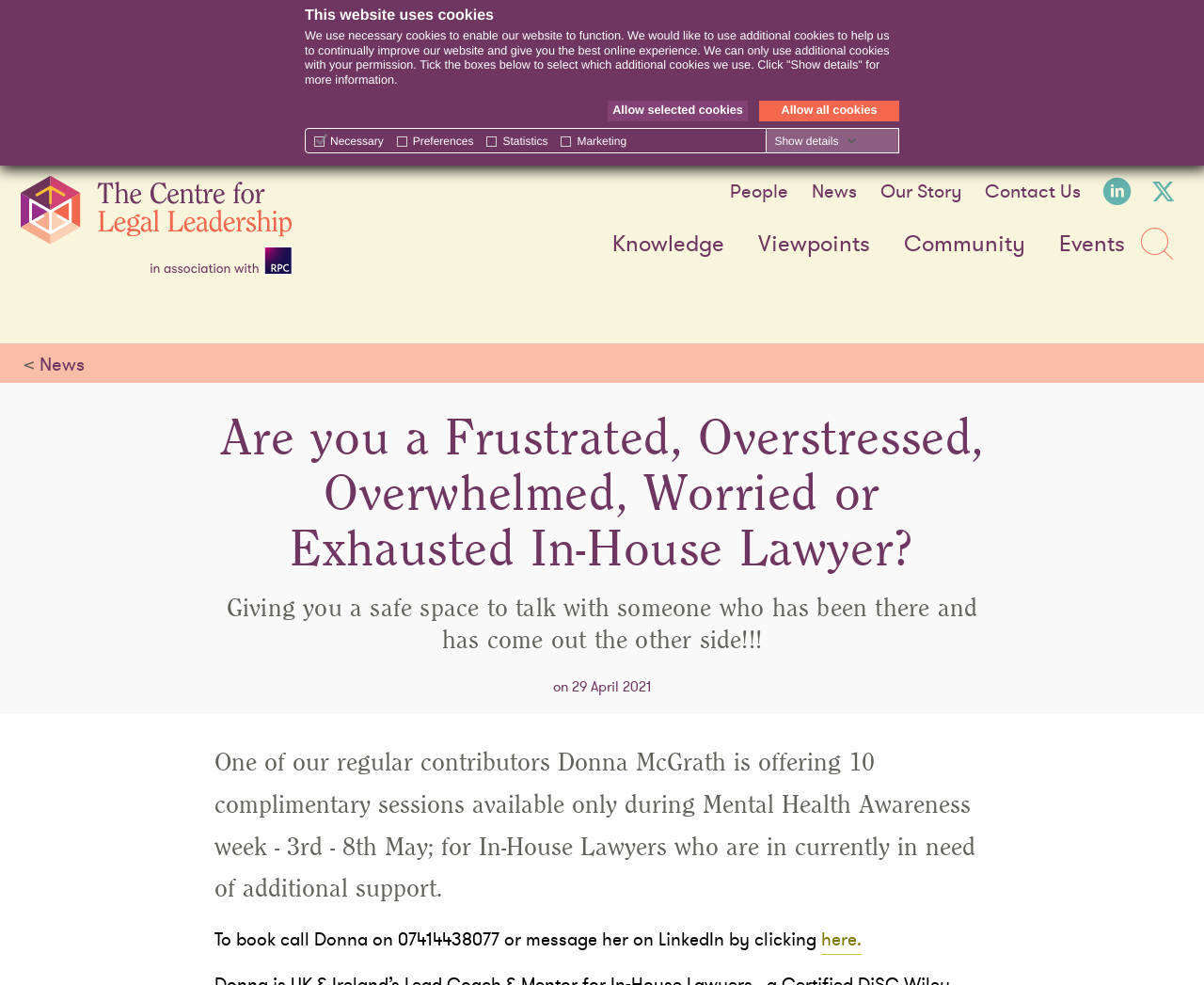Pinpoint the bounding box coordinates of the element that must be clicked to accomplish the following instruction: "Contact Meggy Bernhardt". The coordinates should be in the format of four float numbers between 0 and 1, i.e., [left, top, right, bottom].

None